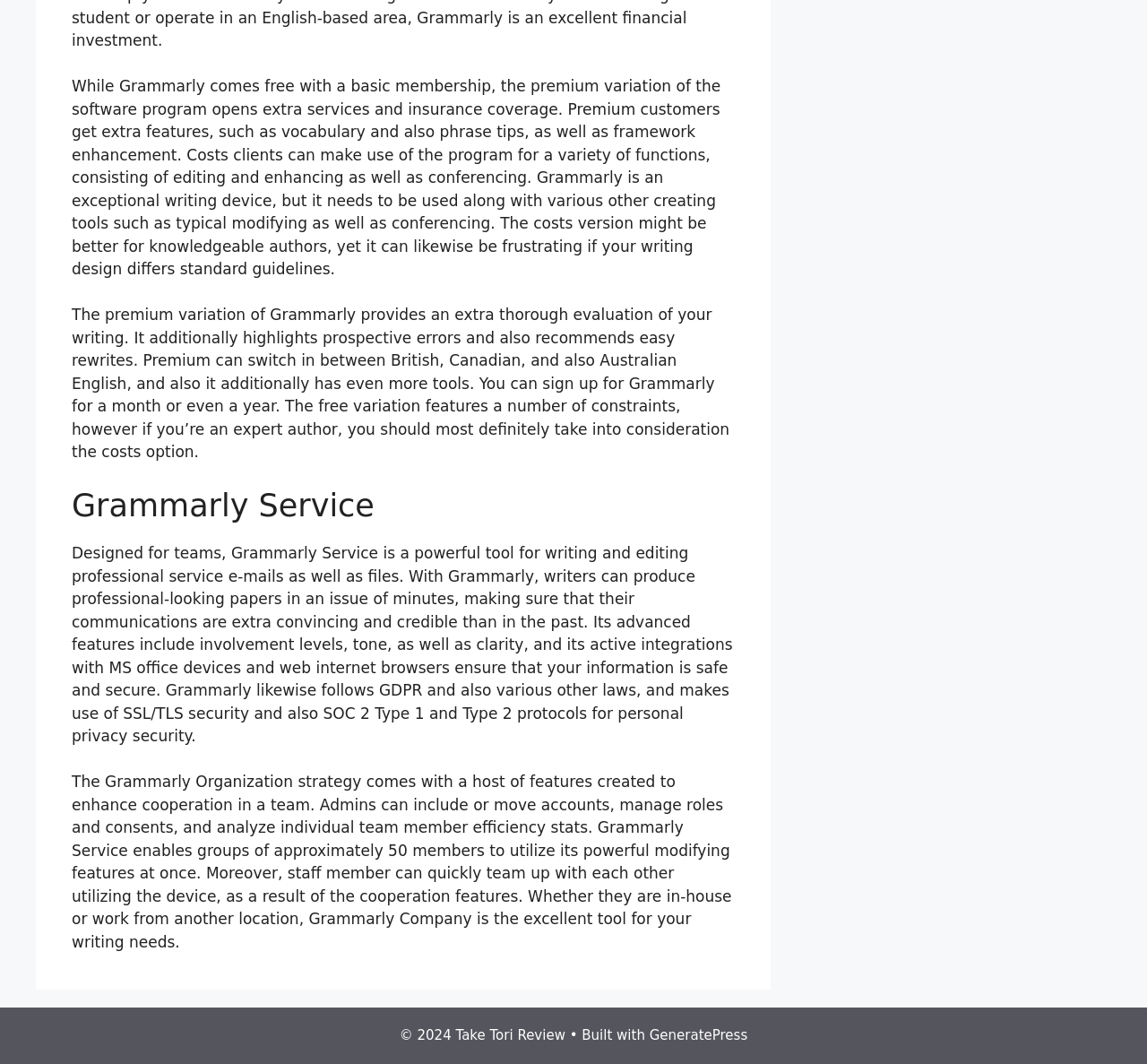How many members can use Grammarly Organization plan?
Based on the visual details in the image, please answer the question thoroughly.

According to the text, the Grammarly Organization plan enables groups of up to 50 members to use its powerful editing features at once, which implies that it is designed for medium-sized teams.